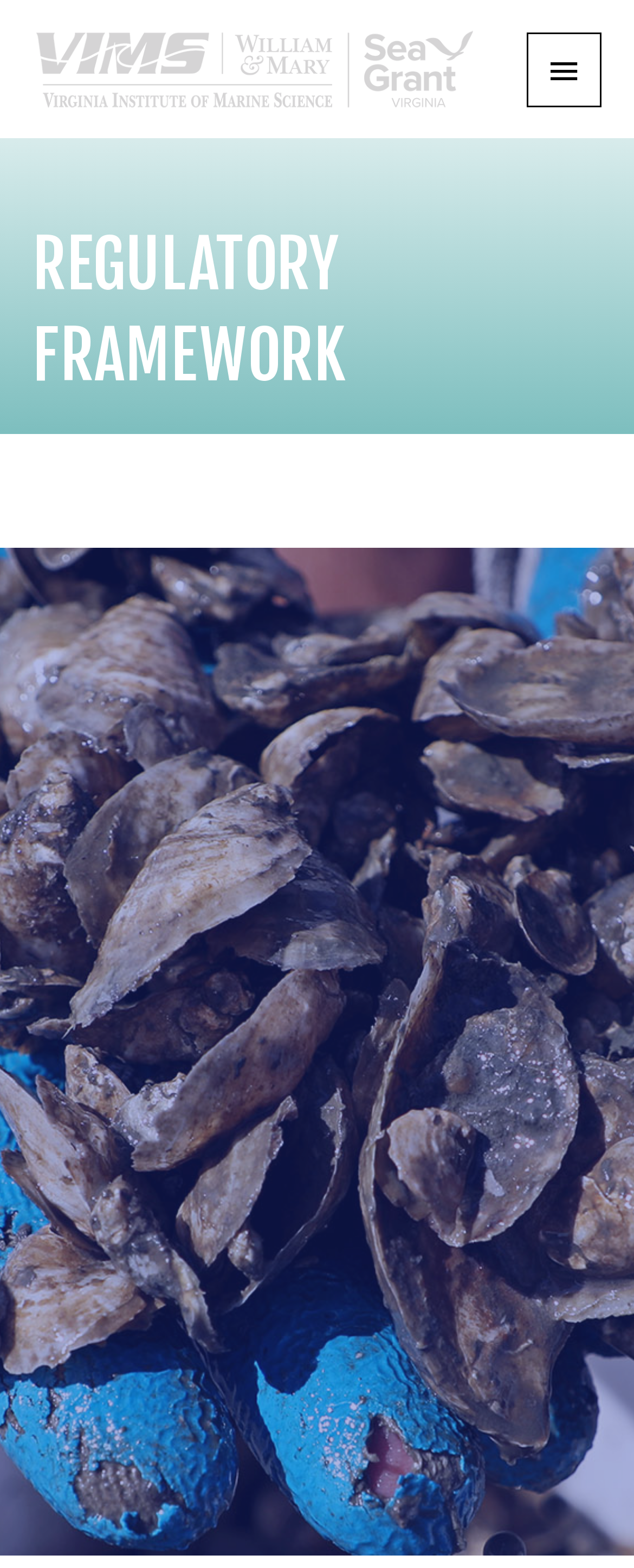Locate the bounding box of the UI element described in the following text: "Main Menu".

[0.831, 0.02, 0.949, 0.068]